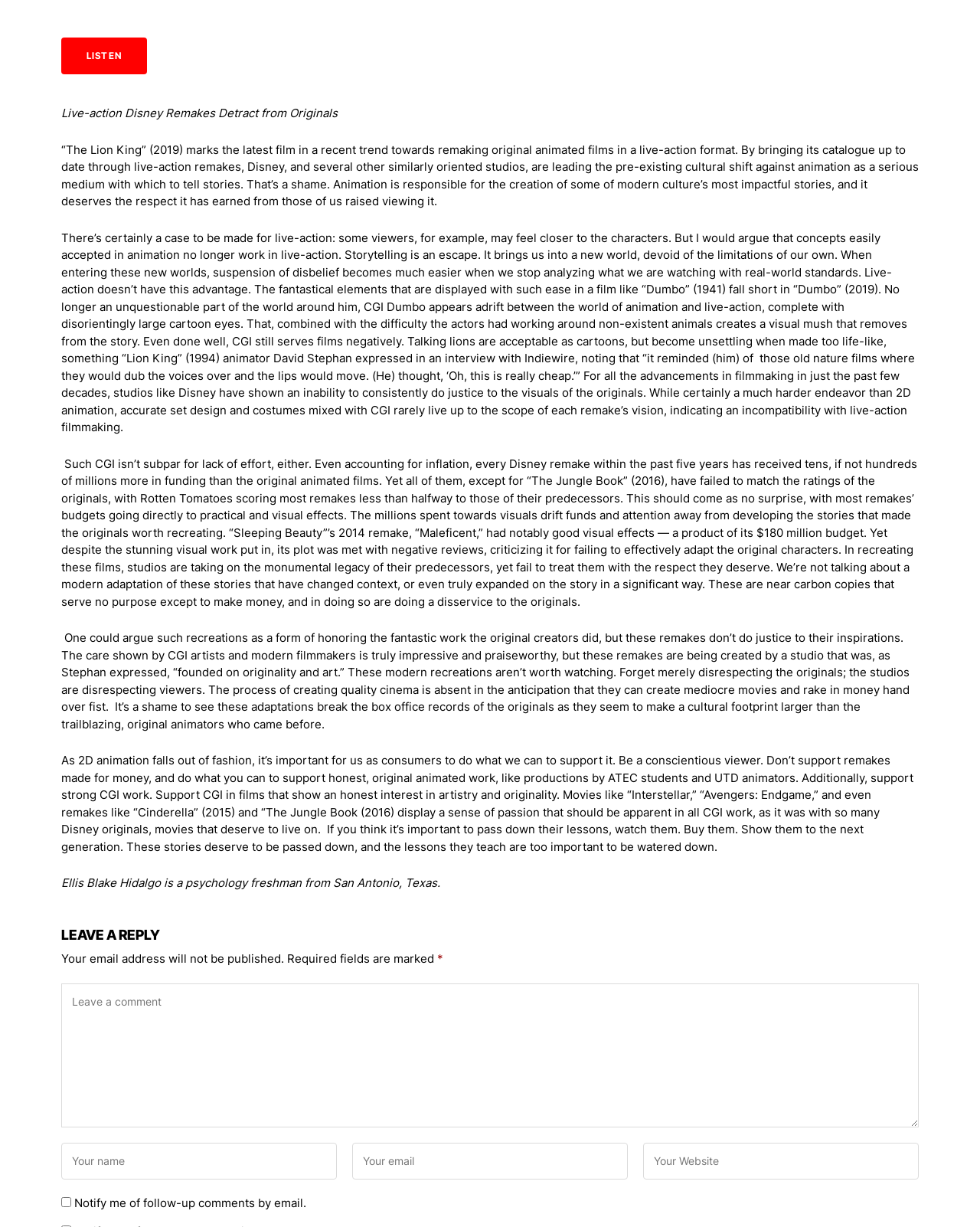Give a one-word or one-phrase response to the question:
What is the author's opinion on CGI in live-action remakes?

Negative